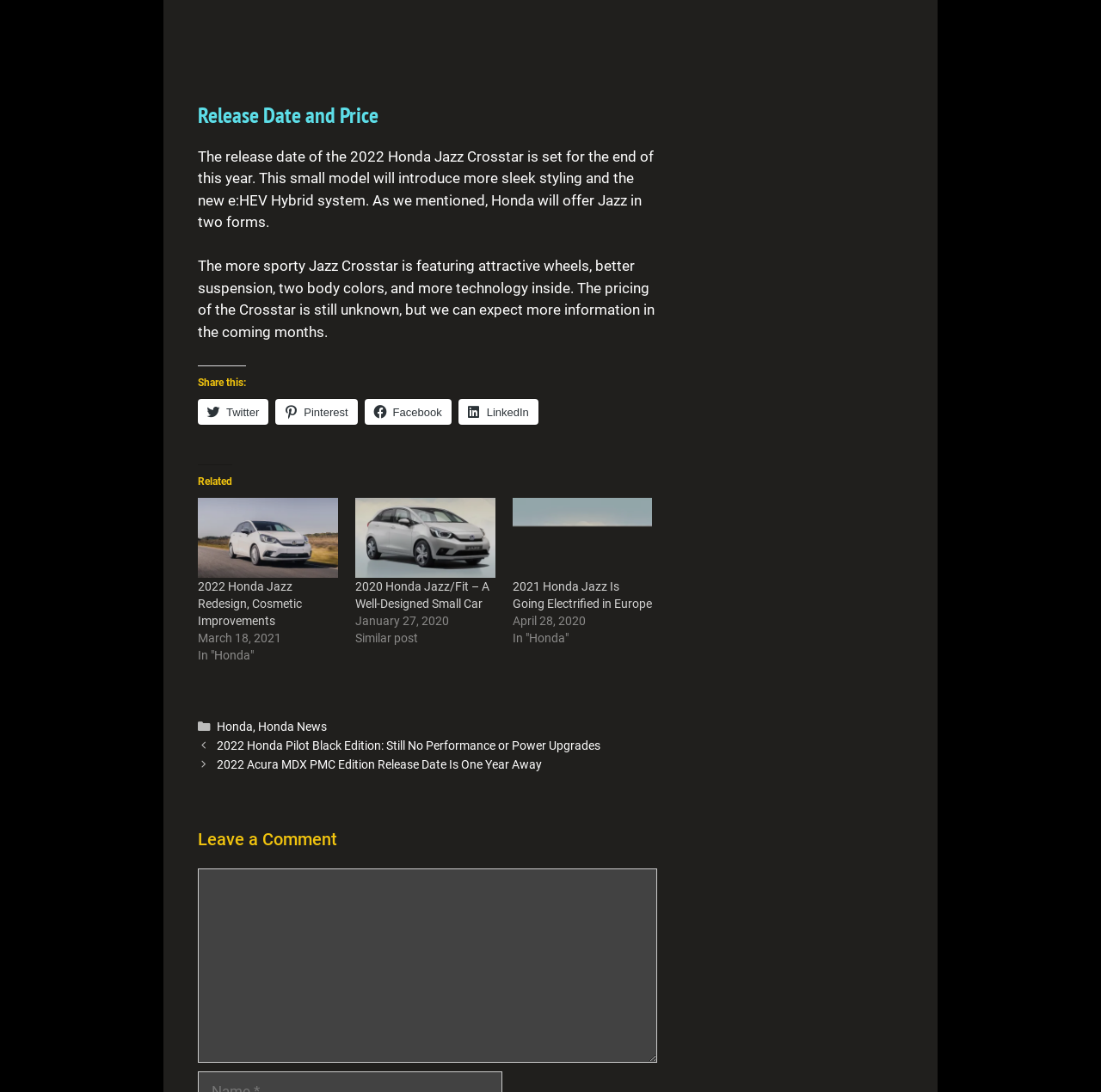Specify the bounding box coordinates (top-left x, top-left y, bottom-right x, bottom-right y) of the UI element in the screenshot that matches this description: LinkedIn

[0.416, 0.365, 0.489, 0.389]